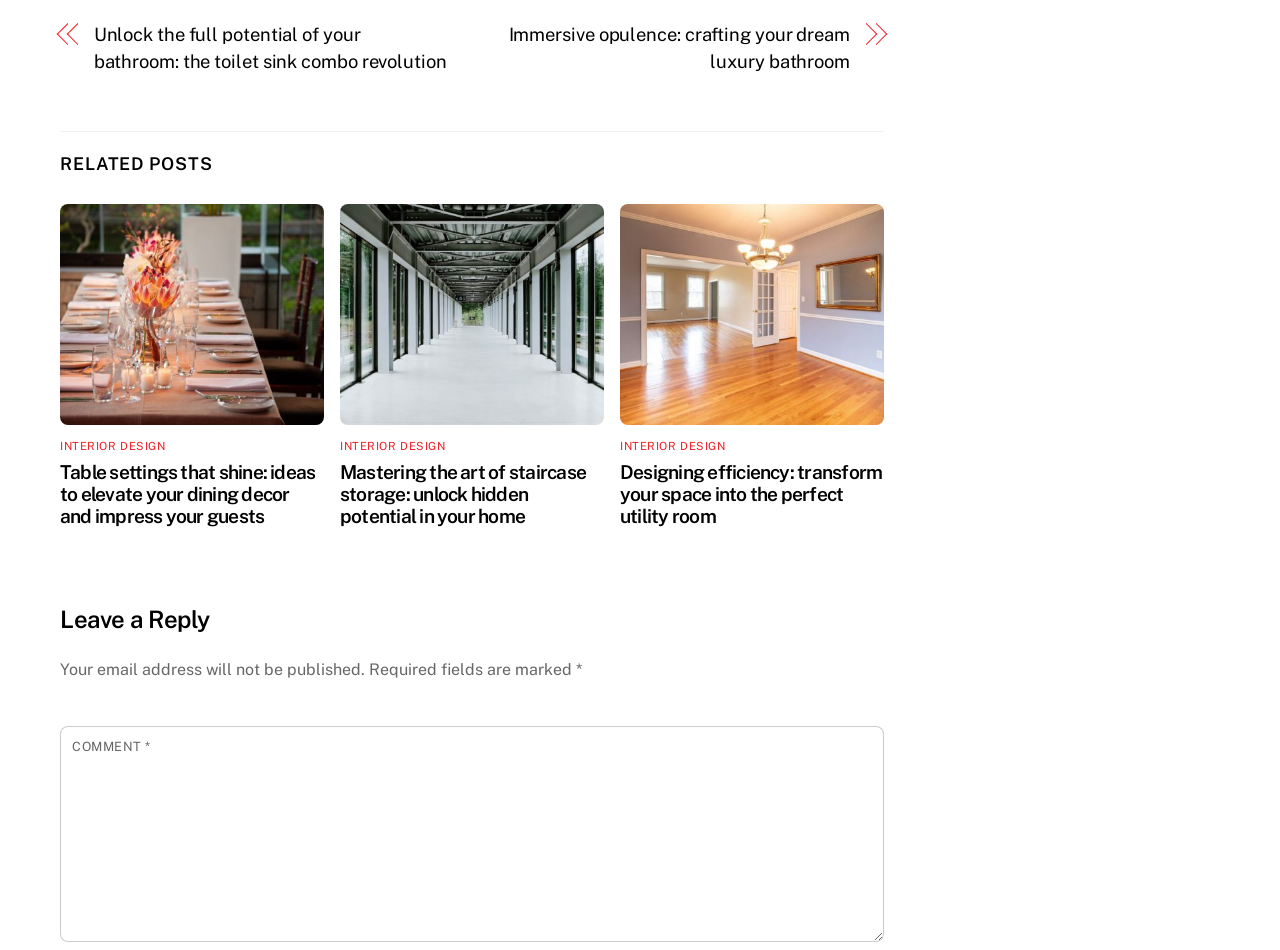What is the category of the article 'Table settings that shine: ideas to elevate your dining decor and impress your guests'?
Answer the question with just one word or phrase using the image.

INTERIOR DESIGN